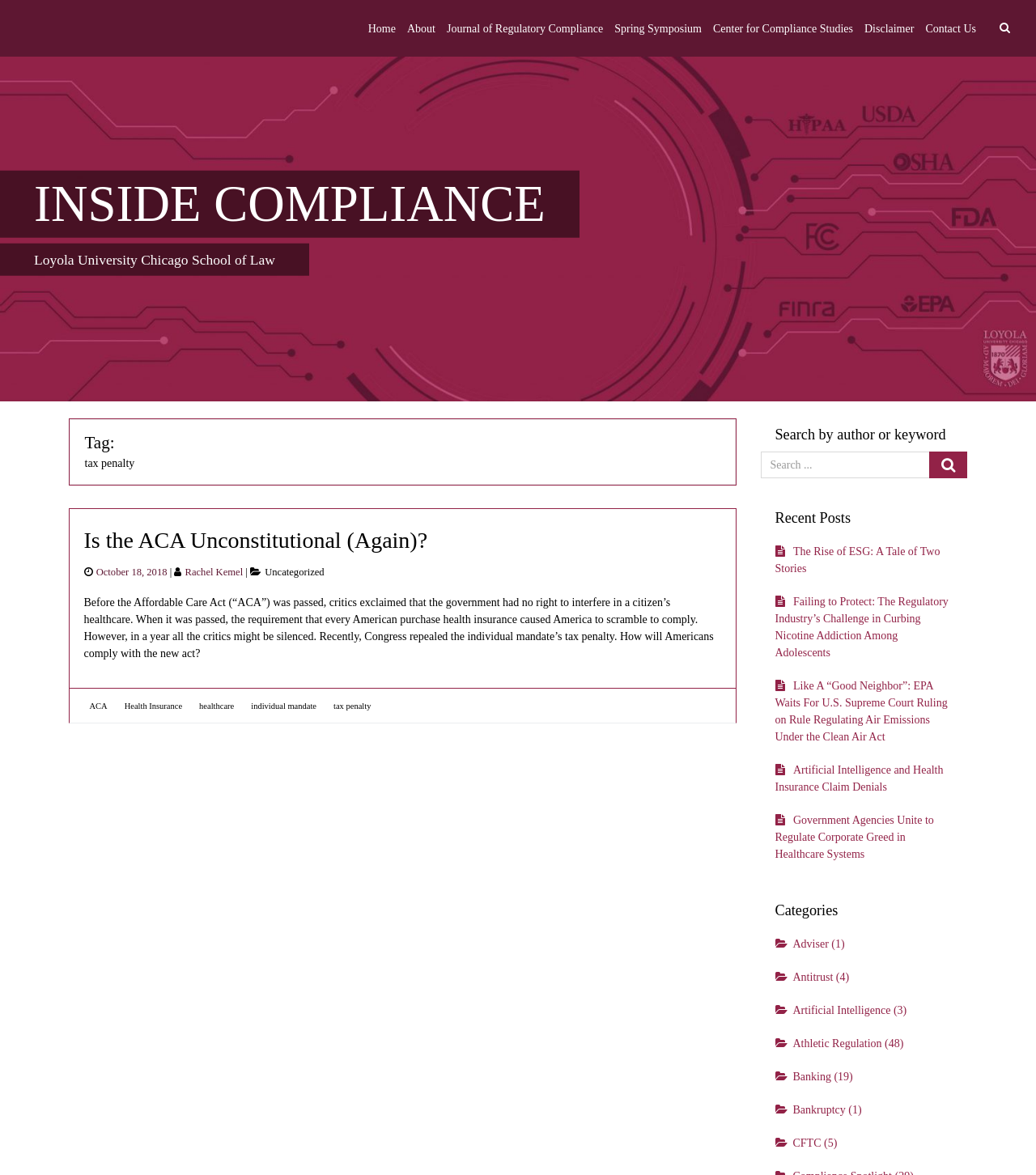Write an exhaustive caption that covers the webpage's main aspects.

The webpage is titled "tax penalty – INSIDE COMPLIANCE" and appears to be a blog or news website focused on regulatory compliance. At the top of the page, there is a navigation menu with links to "Home", "About", "Journal of Regulatory Compliance", "Spring Symposium", "Center for Compliance Studies", "Disclaimer", and "Contact Us". 

Below the navigation menu, there is a large heading that reads "INSIDE COMPLIANCE" with a link to the same title. To the right of this heading, there is a text that reads "Loyola University Chicago School of Law". 

The main content of the page is divided into two sections. The left section contains an article with a heading "Is the ACA Unconstitutional (Again)?" followed by a brief summary and several links to tags such as "ACA", "Health Insurance", "healthcare", "individual mandate", and "tax penalty". 

The right section of the page contains several features. At the top, there is a search bar with a placeholder text "Search..." and a search button. Below the search bar, there is a heading "Recent Posts" followed by a list of five links to recent articles. Further down, there is a heading "Categories" with a list of links to various categories such as "Adviser", "Antitrust", "Artificial Intelligence", and others, each with a number in parentheses indicating the number of posts in that category.